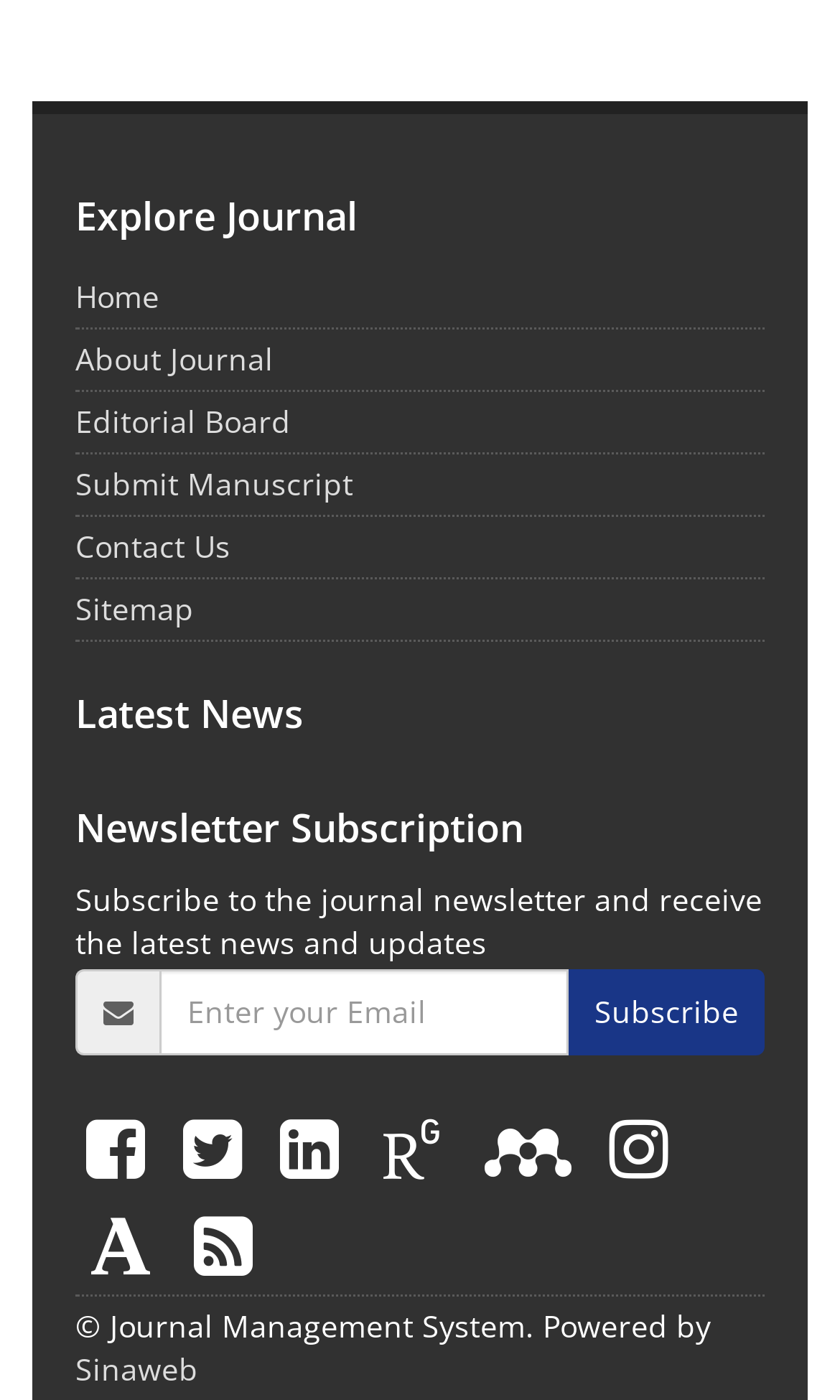How many navigation links are available?
Offer a detailed and full explanation in response to the question.

The webpage has navigation links to 'Home', 'About Journal', 'Editorial Board', 'Submit Manuscript', 'Contact Us', and 'Sitemap'. Therefore, there are a total of 6 navigation links available.